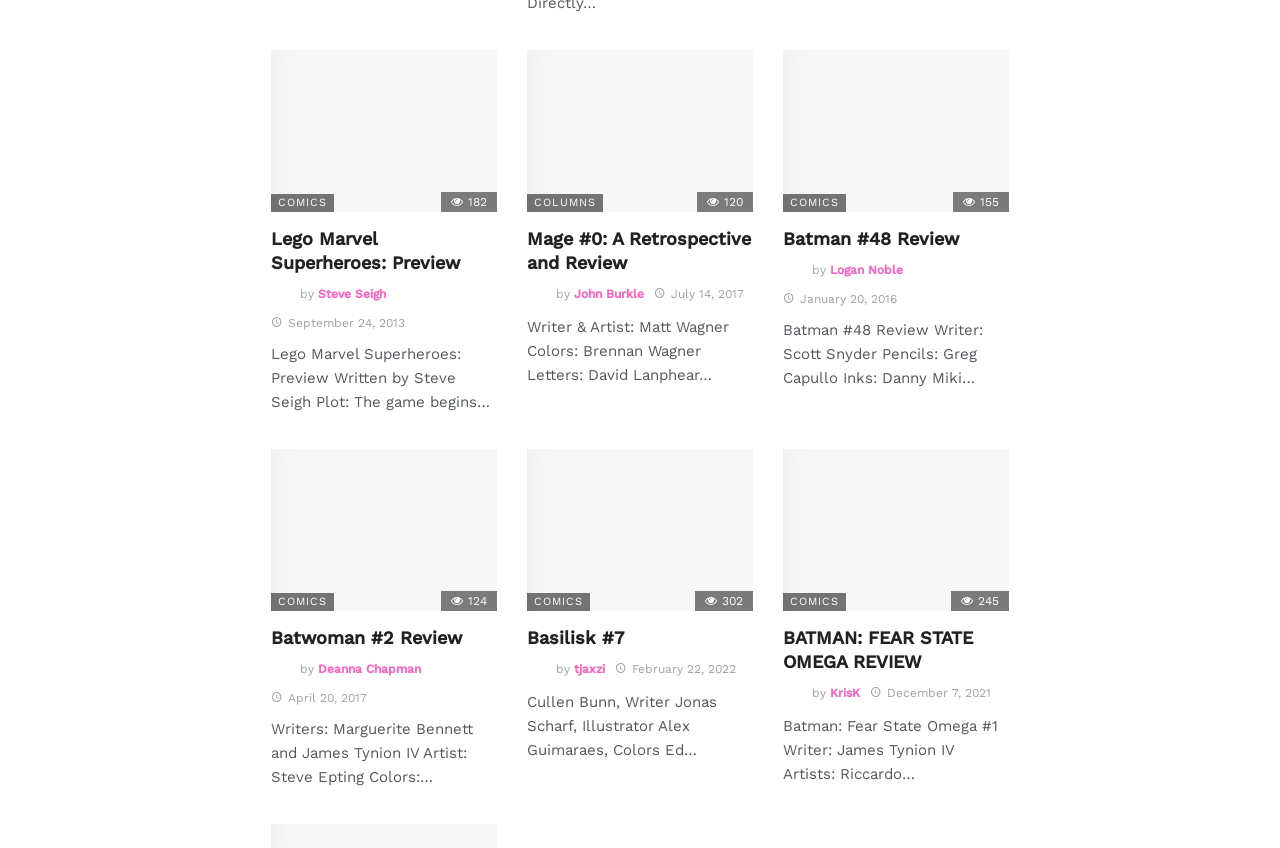Reply to the question below using a single word or brief phrase:
Who is the author of the second article?

John Burkle